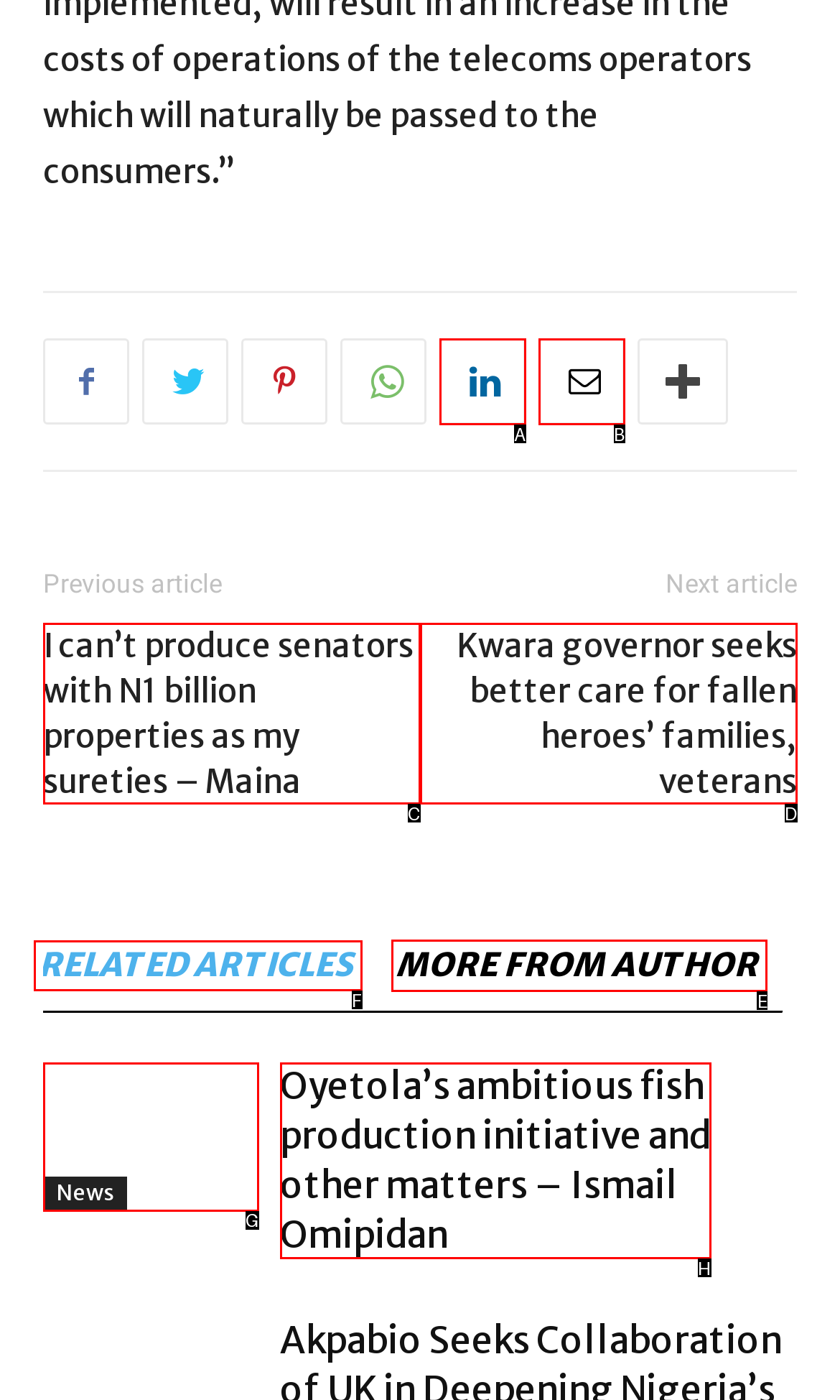Pick the option that should be clicked to perform the following task: Explore related articles
Answer with the letter of the selected option from the available choices.

F